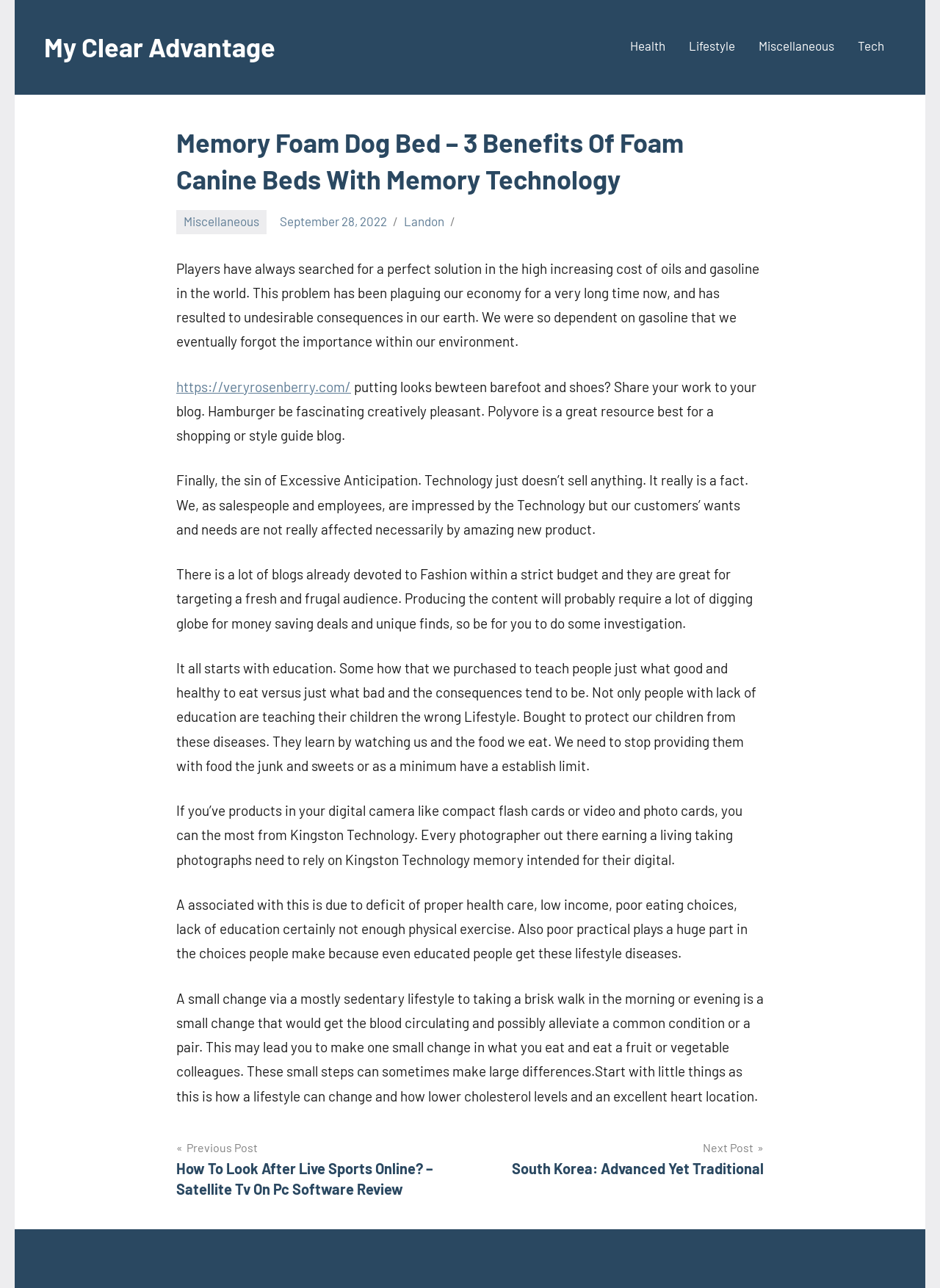How many links are present in the primary menu?
Please provide a single word or phrase as your answer based on the screenshot.

4